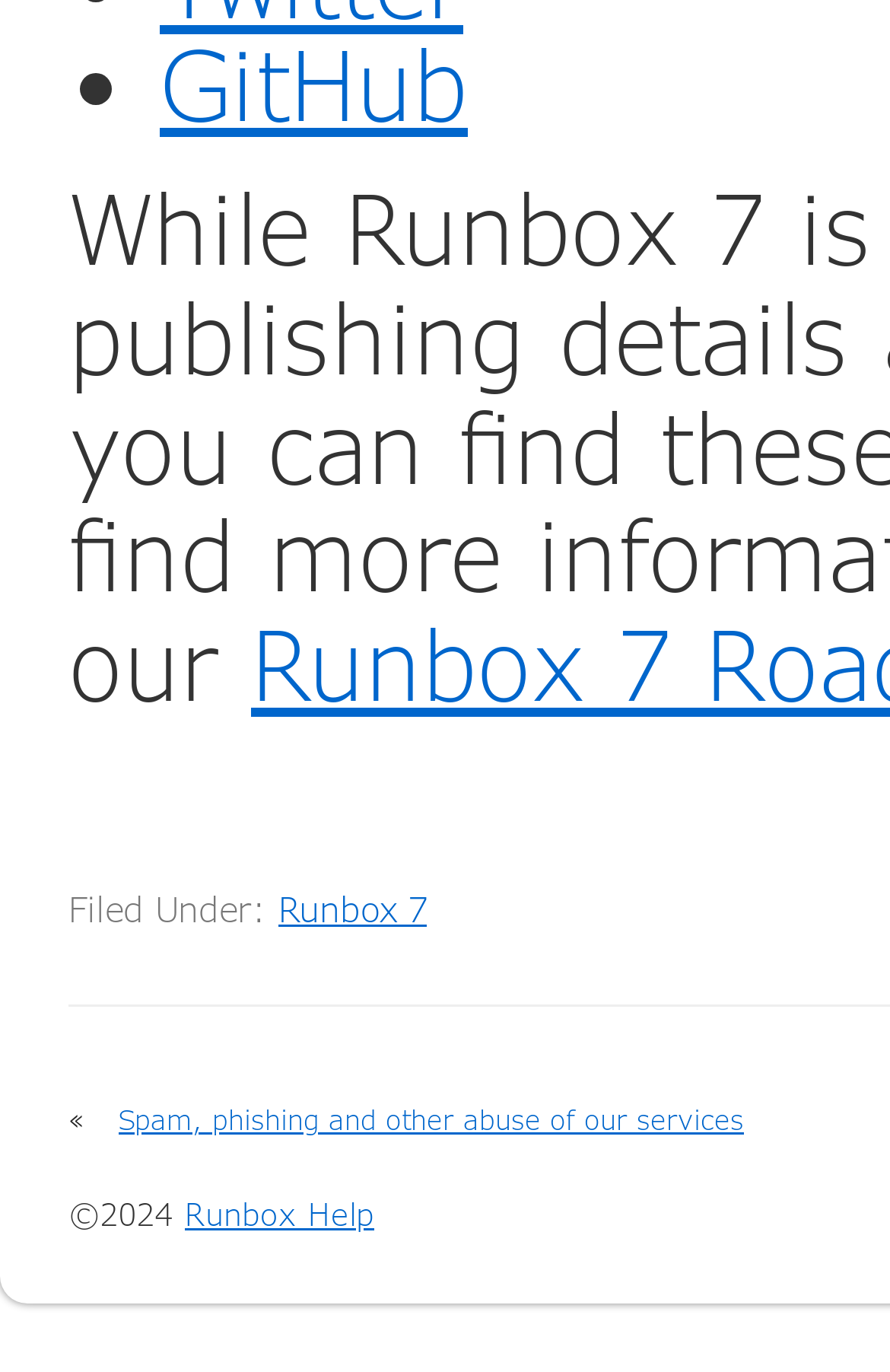Based on the element description: "Runbox Help", identify the bounding box coordinates for this UI element. The coordinates must be four float numbers between 0 and 1, listed as [left, top, right, bottom].

[0.208, 0.87, 0.421, 0.899]